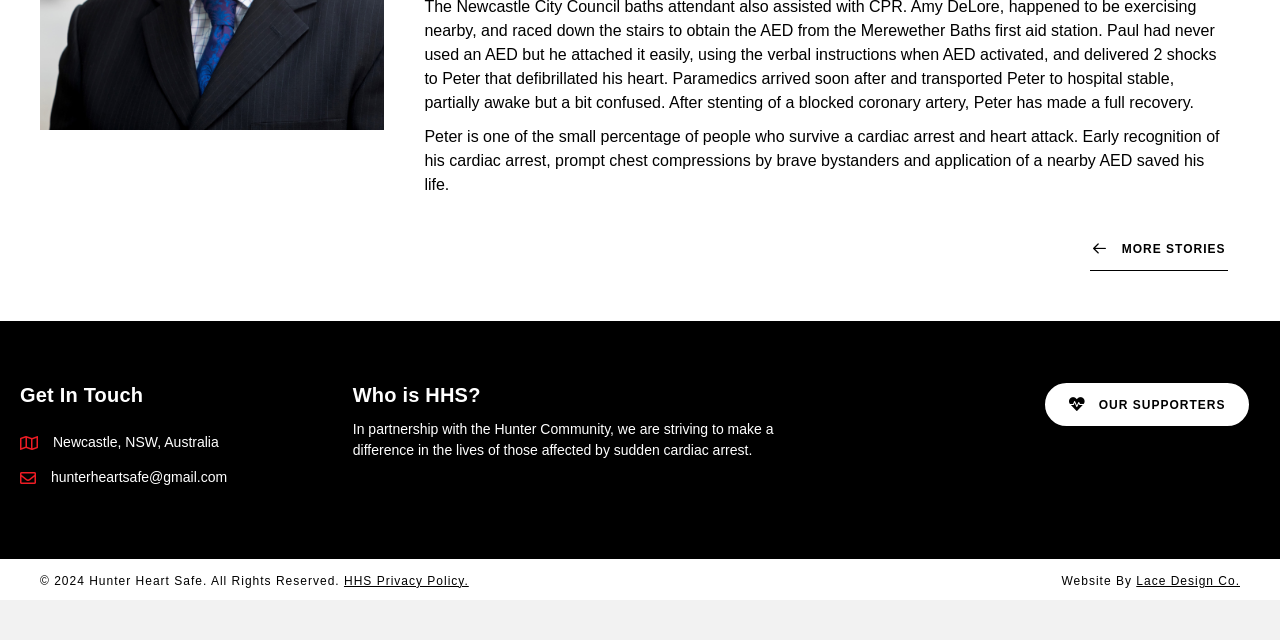Extract the bounding box for the UI element that matches this description: "hunterheartsafe@gmail.com".

[0.04, 0.73, 0.177, 0.763]